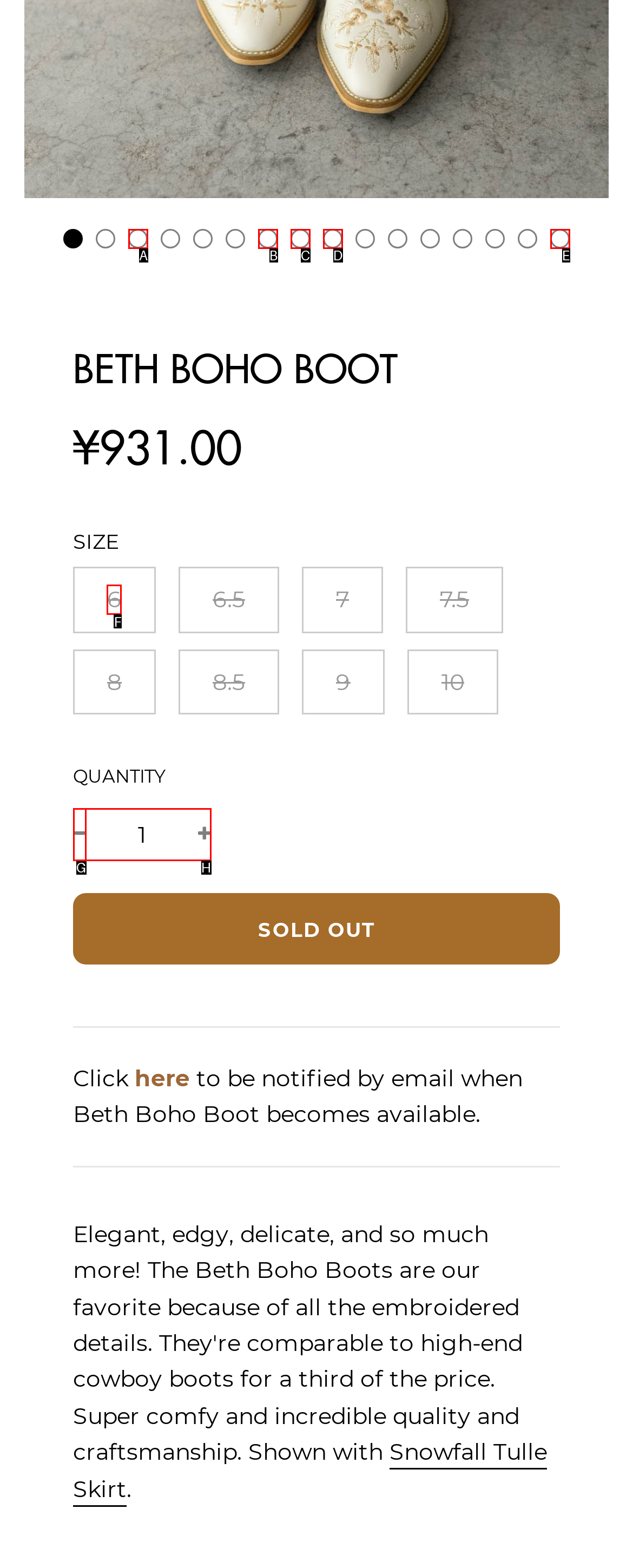Which option should be clicked to execute the following task: Select size 6? Respond with the letter of the selected option.

F